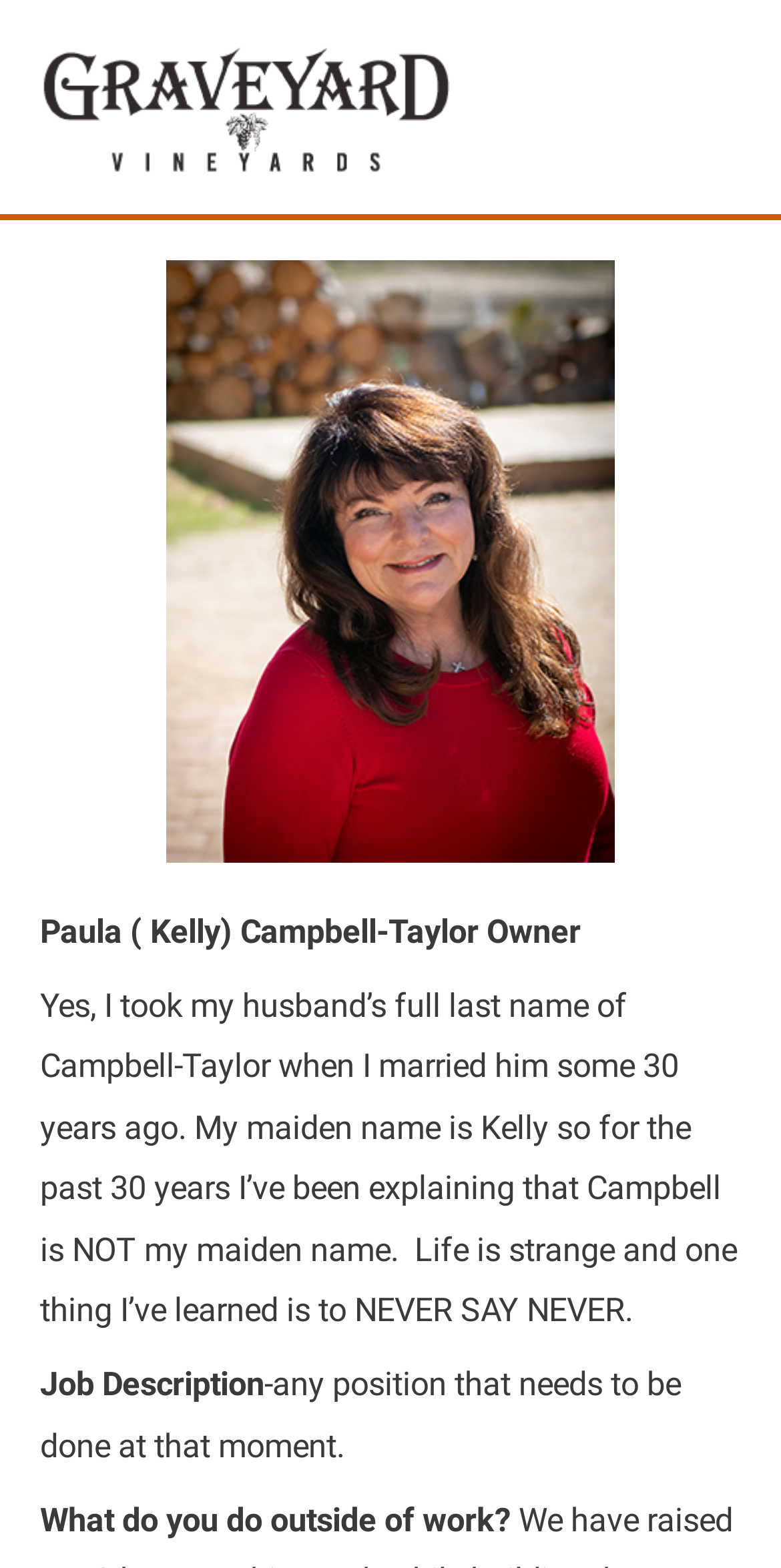Respond with a single word or short phrase to the following question: 
What is the name of the owner?

Paula Campbell-Taylor